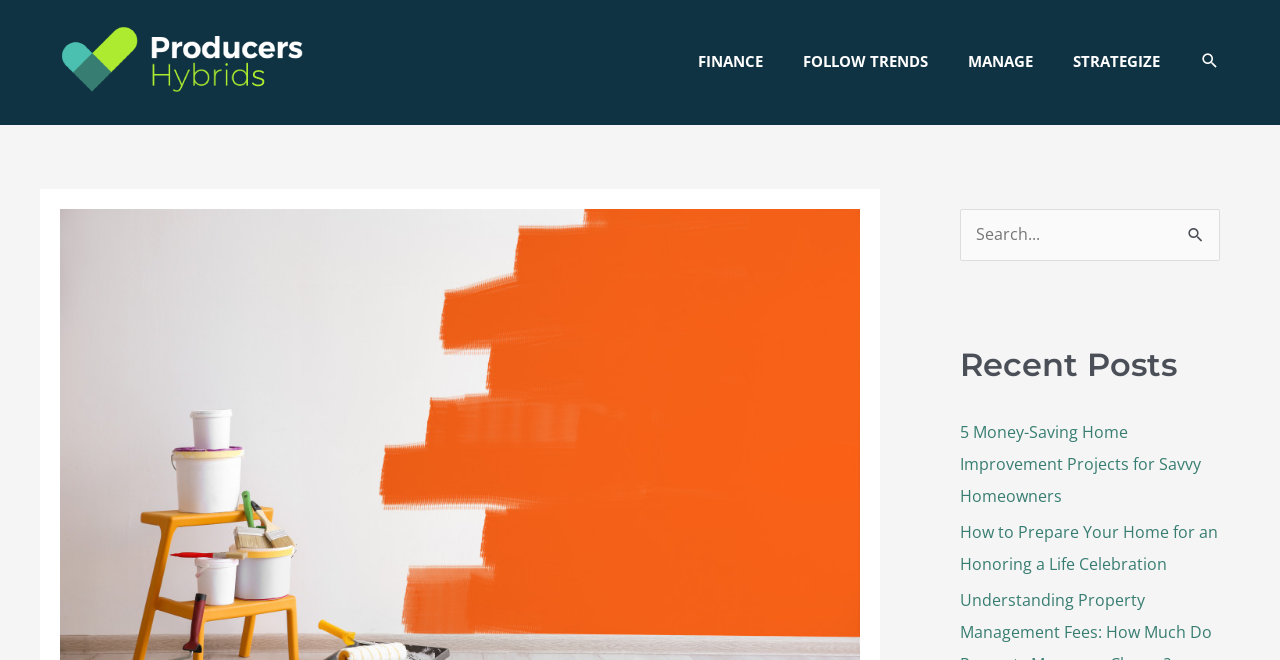Can you find and generate the webpage's heading?

Few Houses for Sale: Improve What You Have